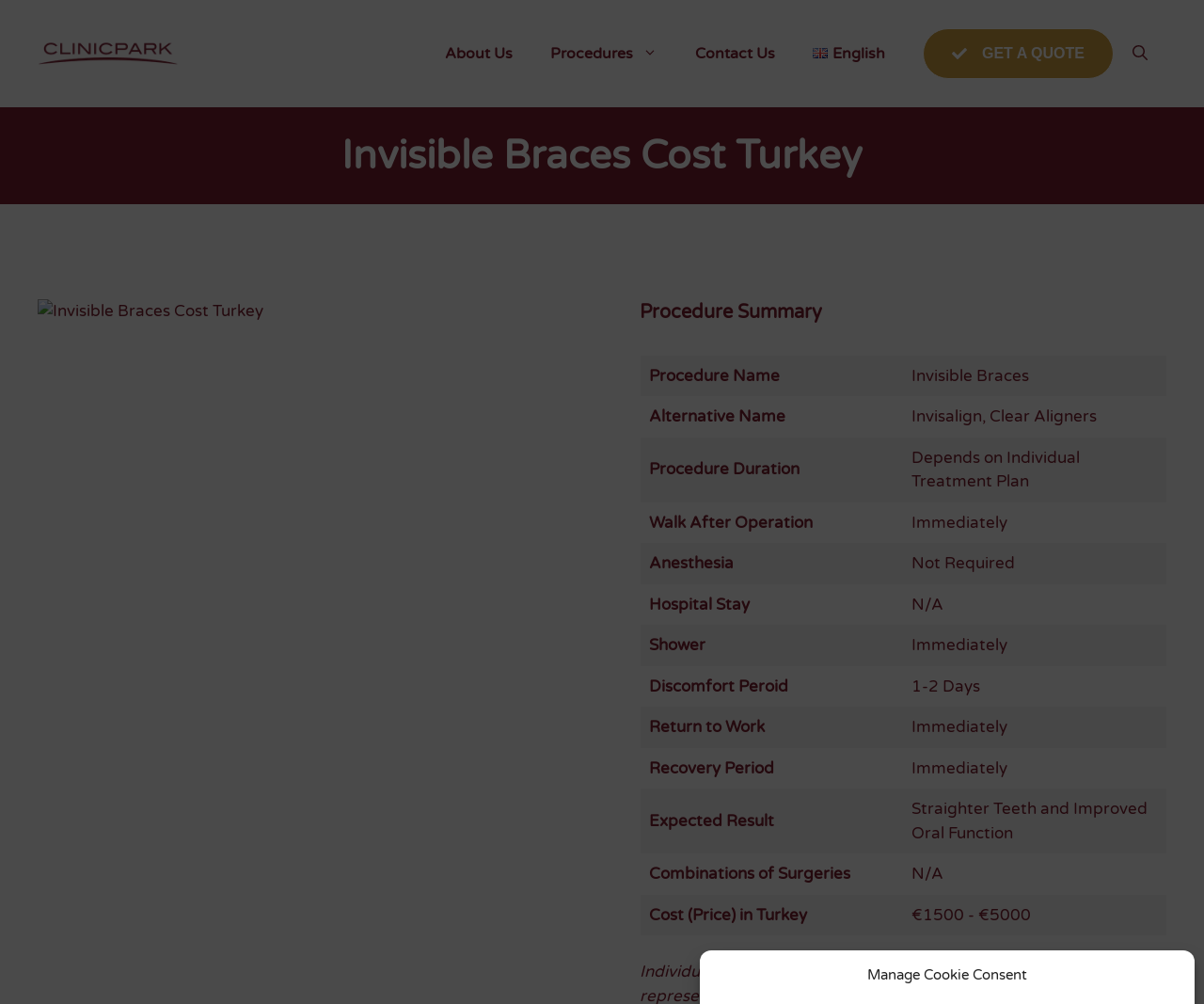What is the name of the procedure?
Use the screenshot to answer the question with a single word or phrase.

Invisible Braces